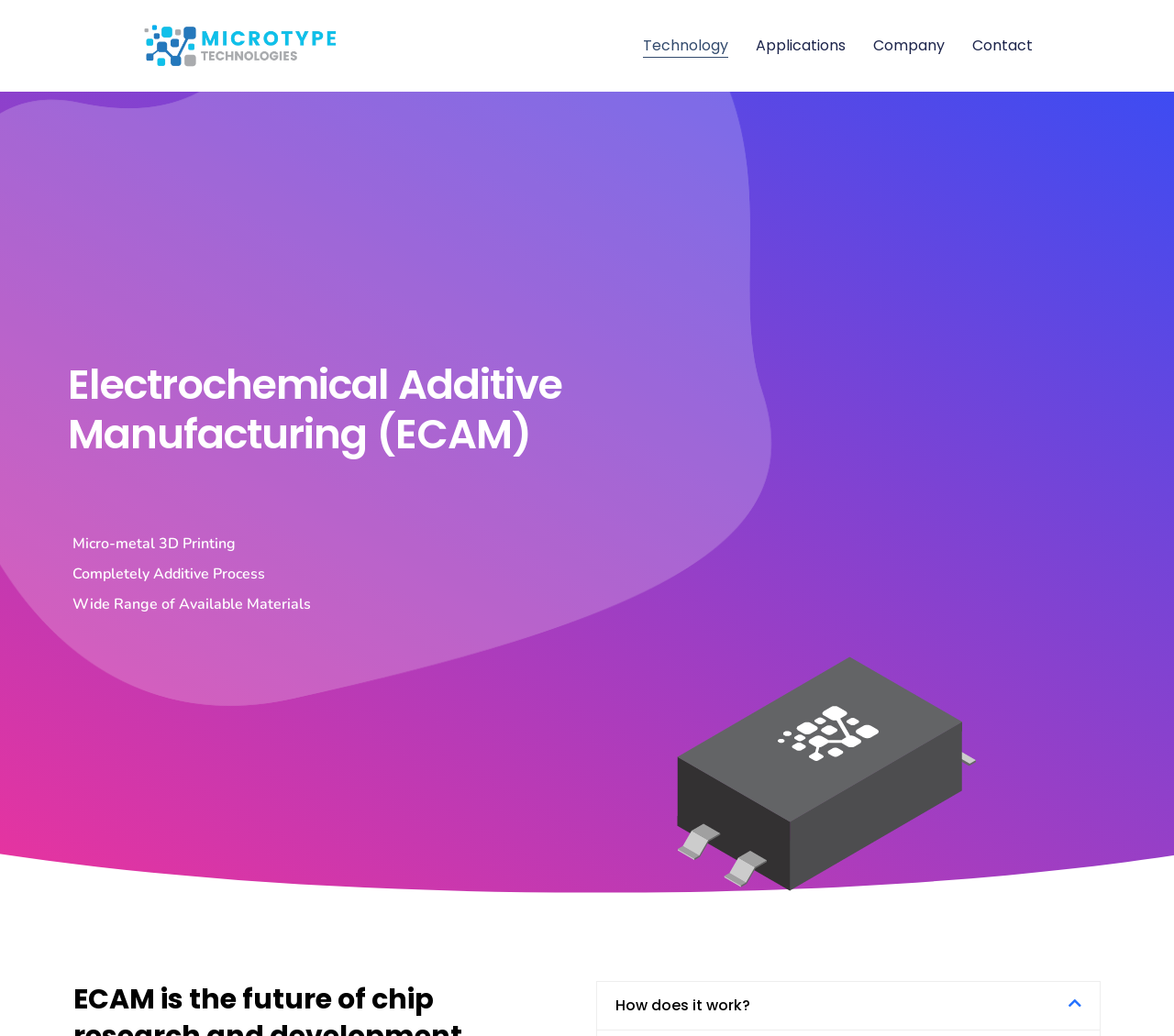Based on the element description, predict the bounding box coordinates (top-left x, top-left y, bottom-right x, bottom-right y) for the UI element in the screenshot: How does it work?

[0.509, 0.948, 0.937, 0.994]